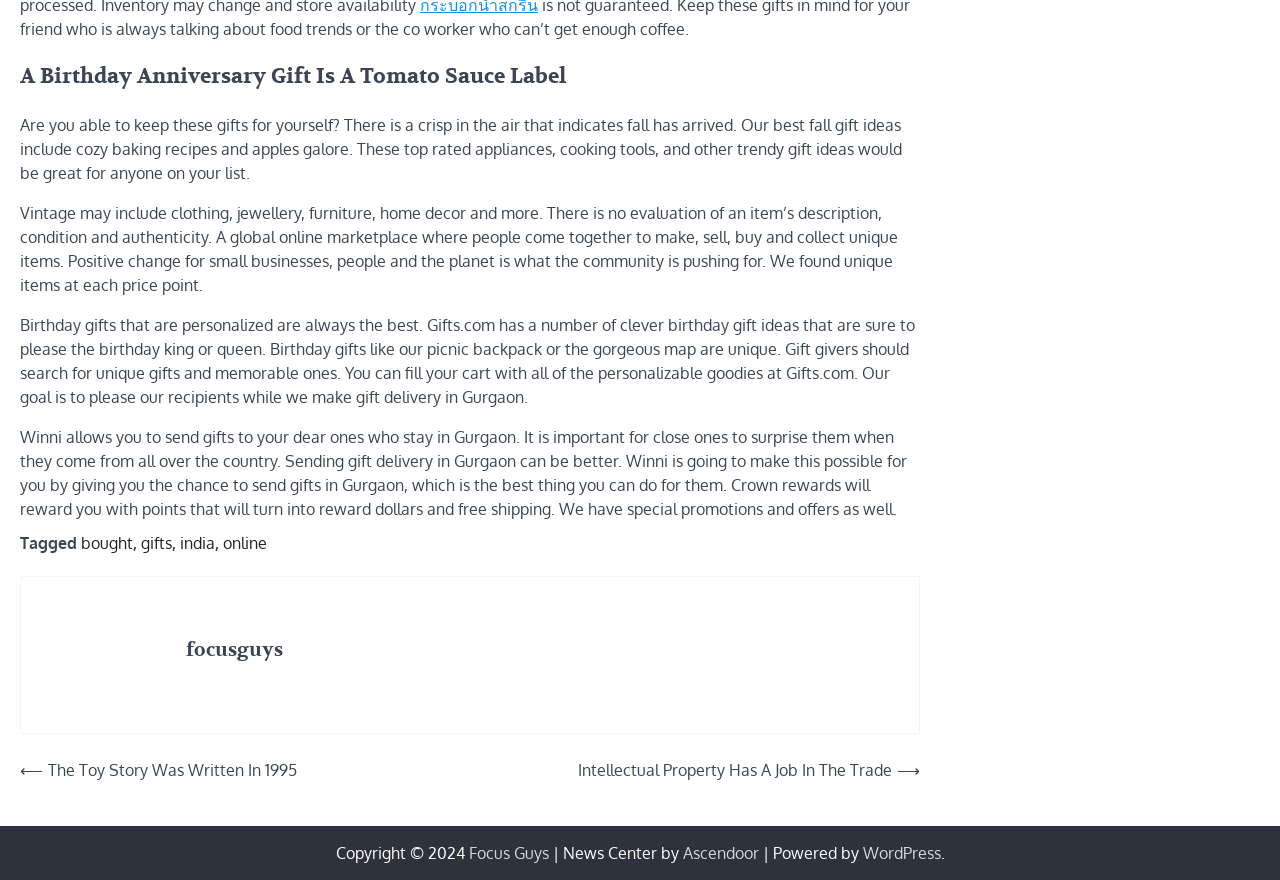Refer to the element description WordPress and identify the corresponding bounding box in the screenshot. Format the coordinates as (top-left x, top-left y, bottom-right x, bottom-right y) with values in the range of 0 to 1.

[0.674, 0.958, 0.735, 0.981]